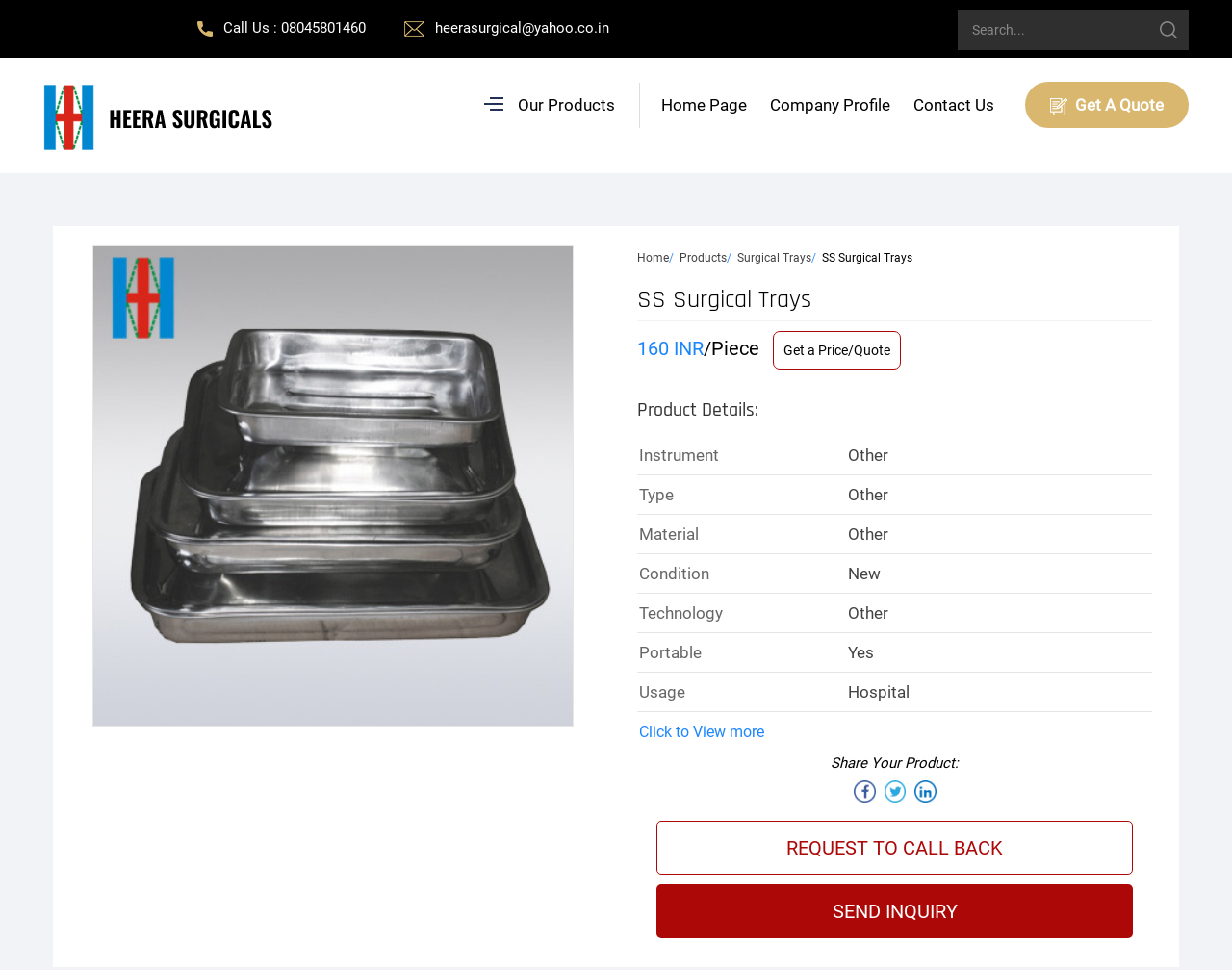Find the bounding box coordinates of the element you need to click on to perform this action: 'Get a quote'. The coordinates should be represented by four float values between 0 and 1, in the format [left, top, right, bottom].

[0.832, 0.084, 0.965, 0.132]